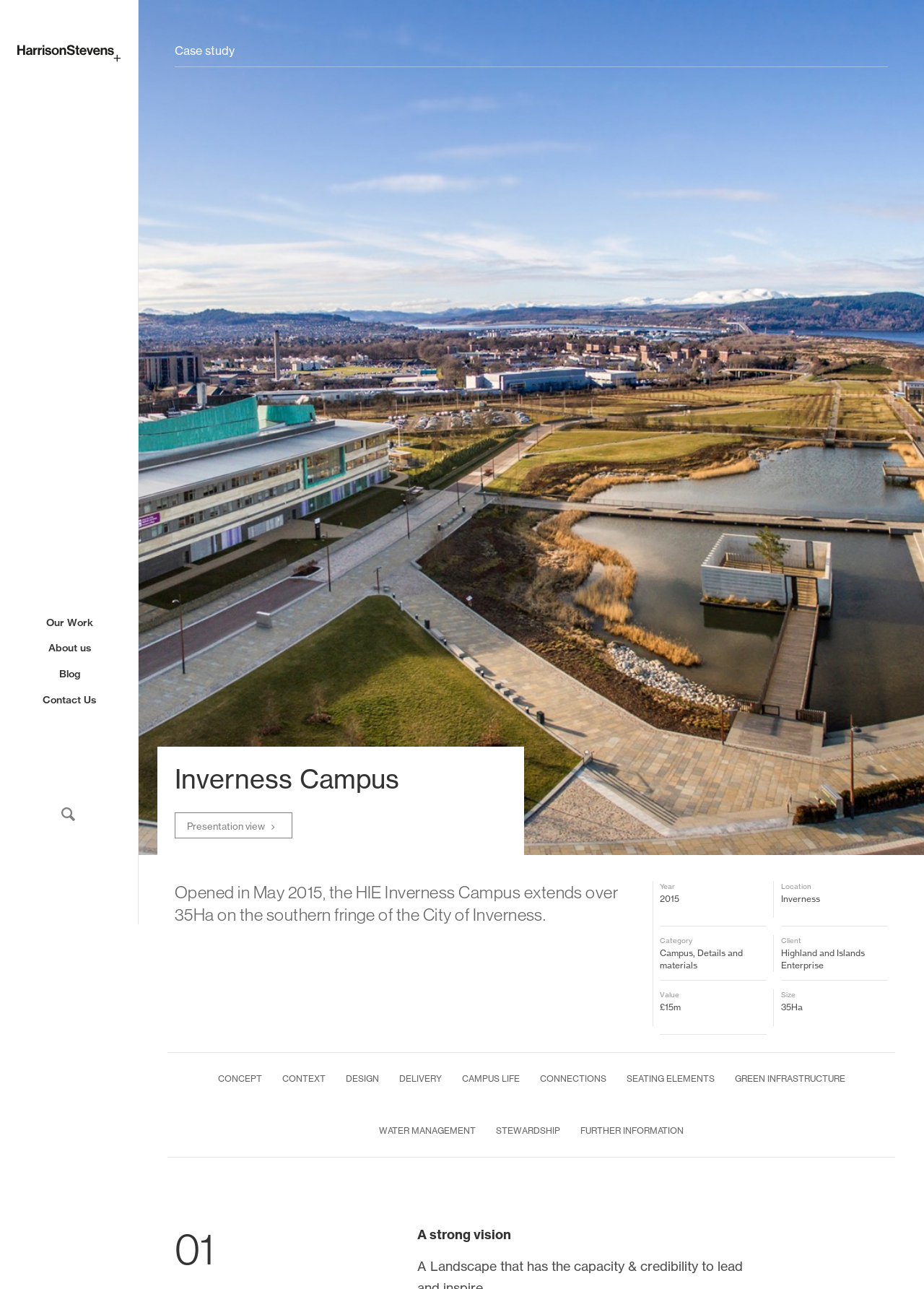What is the name of the campus?
Please provide a single word or phrase as your answer based on the screenshot.

Inverness Campus